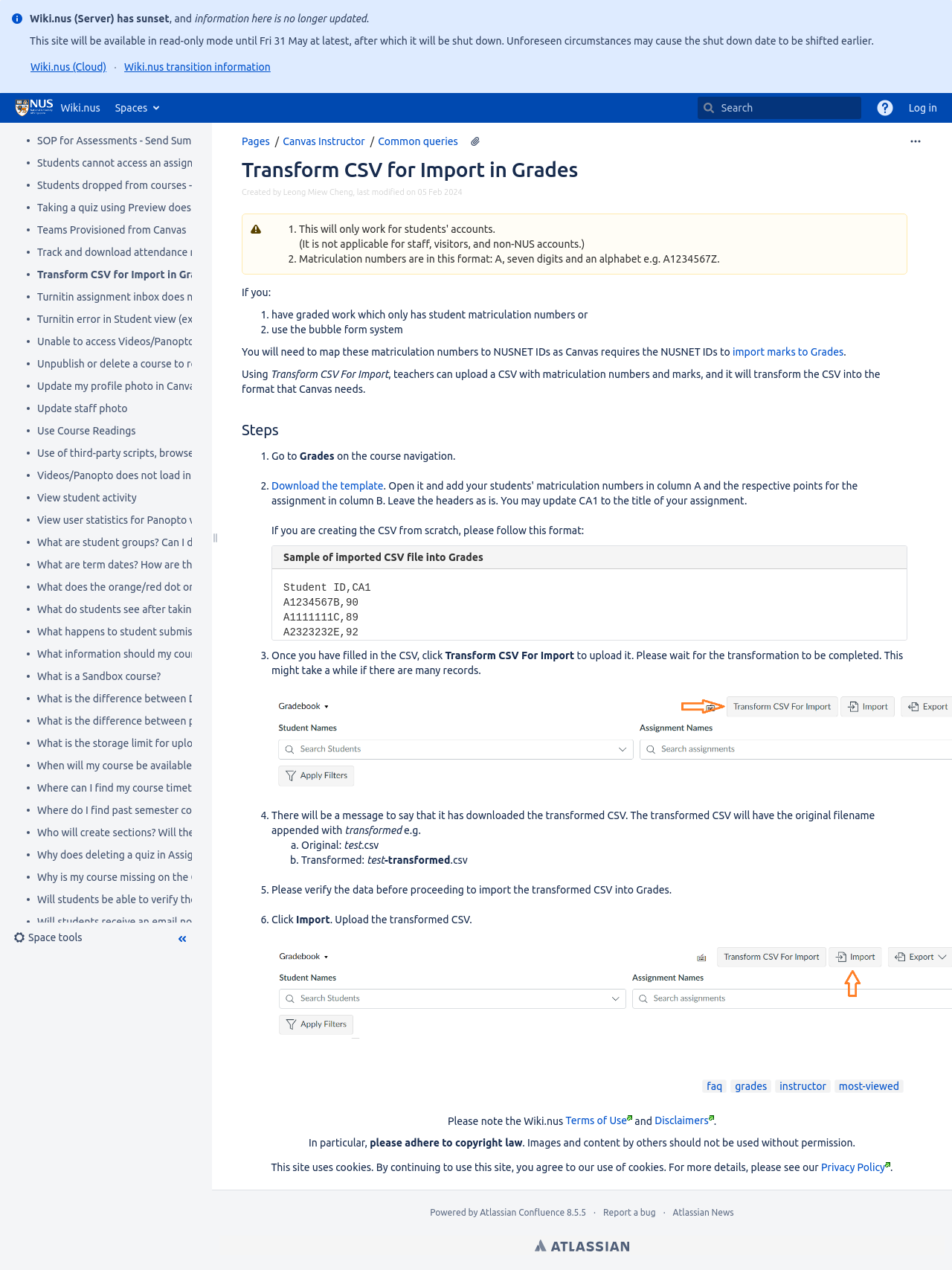Find the bounding box of the UI element described as follows: "Tarifs".

None